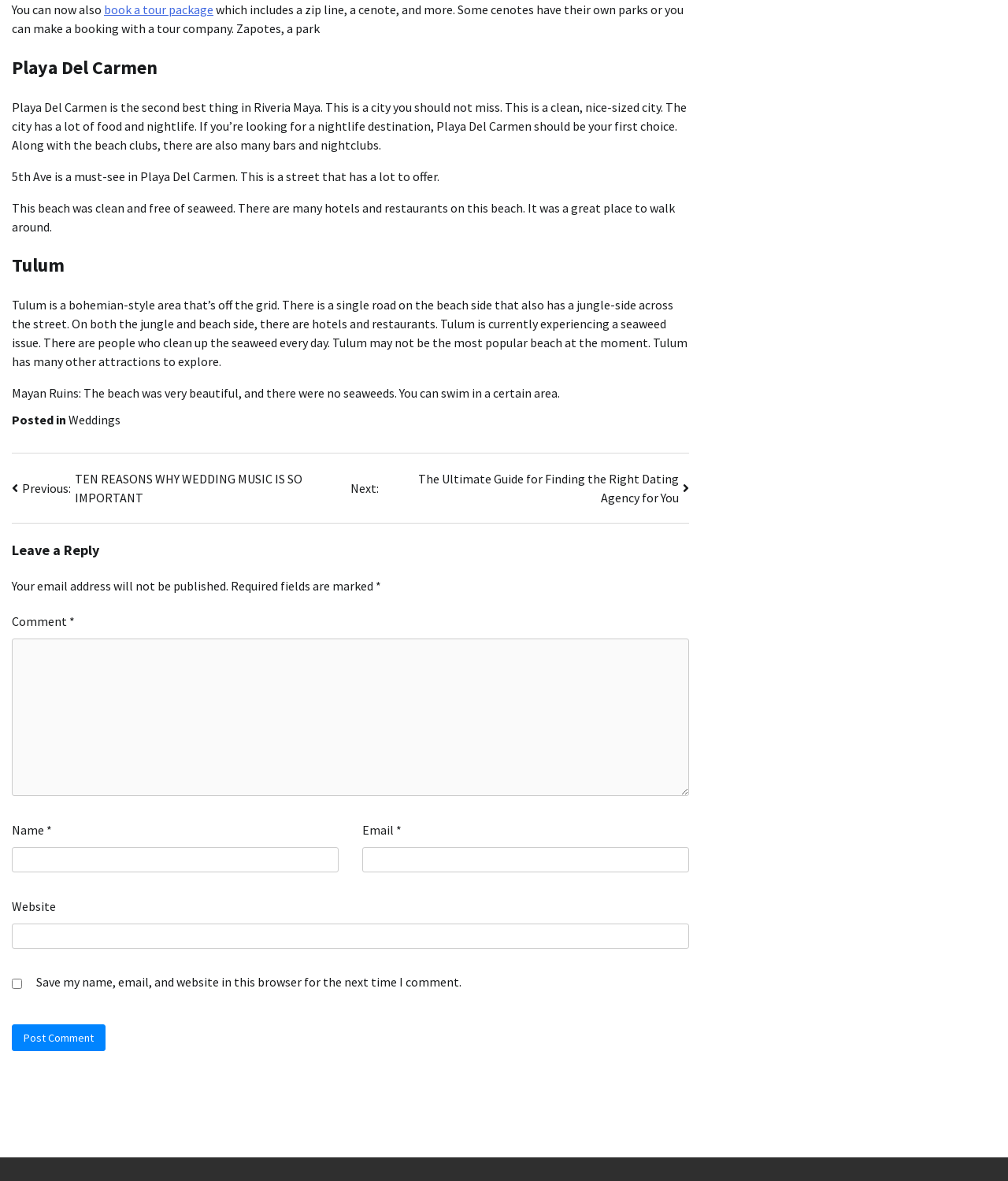Pinpoint the bounding box coordinates of the element you need to click to execute the following instruction: "Enter a comment". The bounding box should be represented by four float numbers between 0 and 1, in the format [left, top, right, bottom].

[0.012, 0.541, 0.684, 0.674]